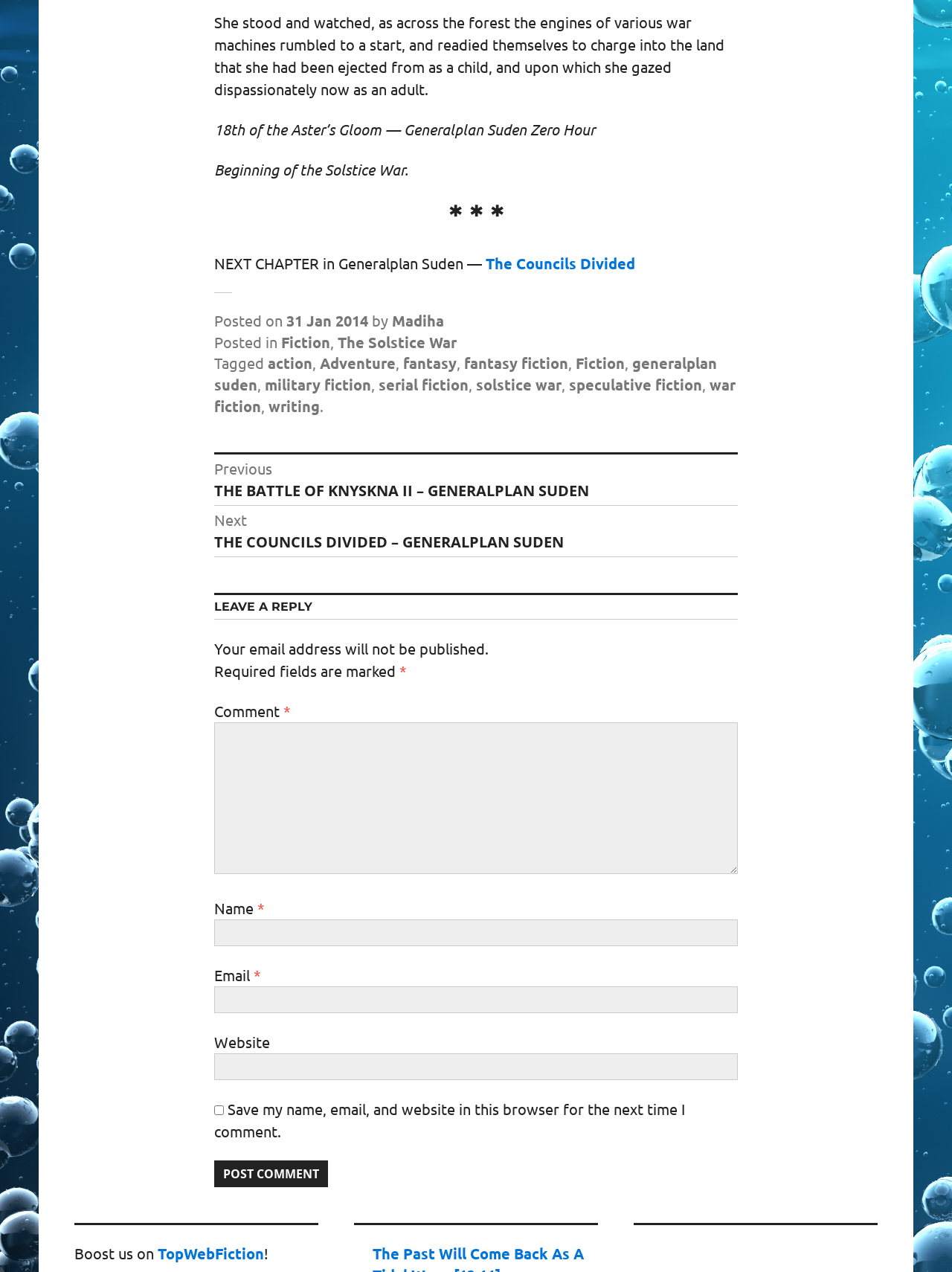Use a single word or phrase to answer this question: 
Who is the author of the story?

Madiha